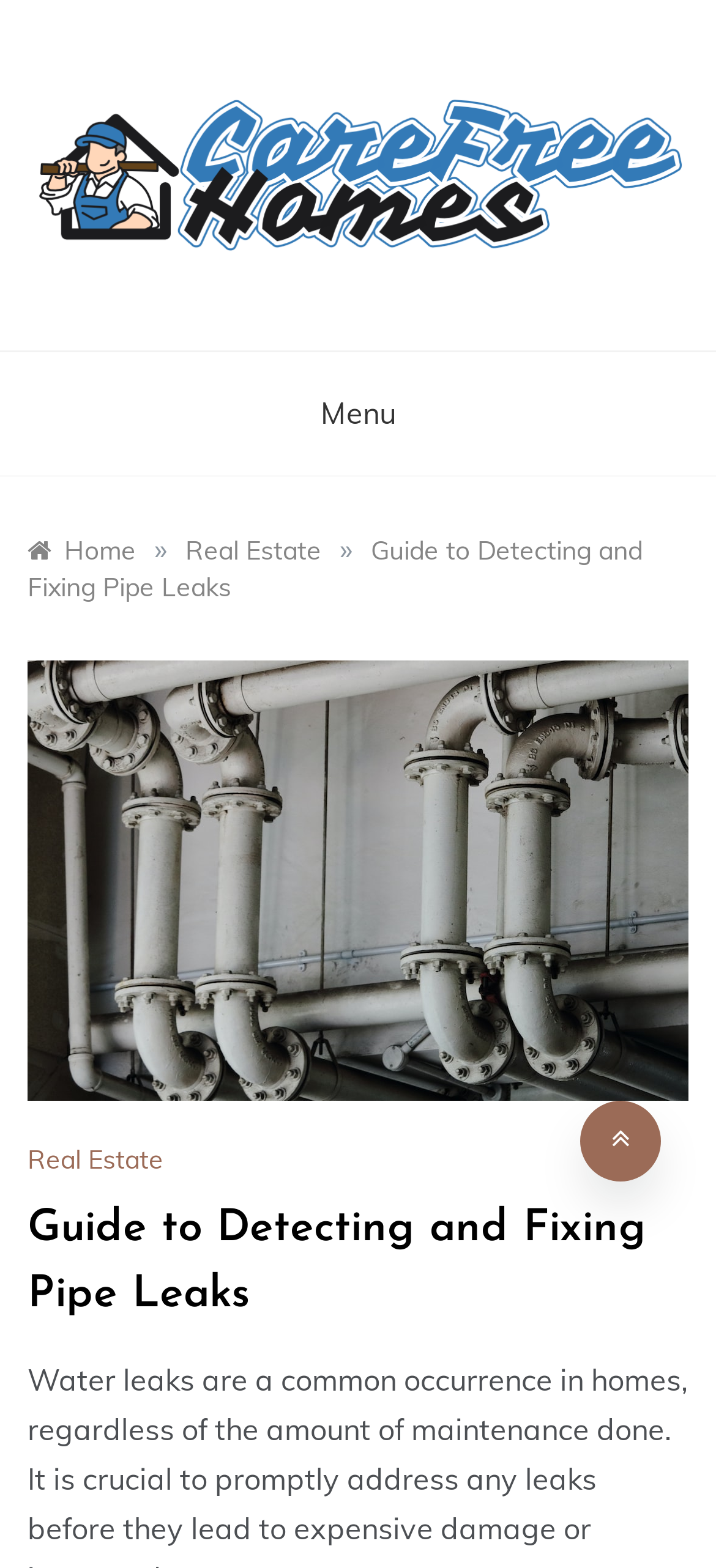Please examine the image and provide a detailed answer to the question: What is the icon on the top-right corner of the webpage?

I found a button element with the text 'Menu' located at the top-right corner of the webpage, which suggests that the icon on the top-right corner is a menu button.